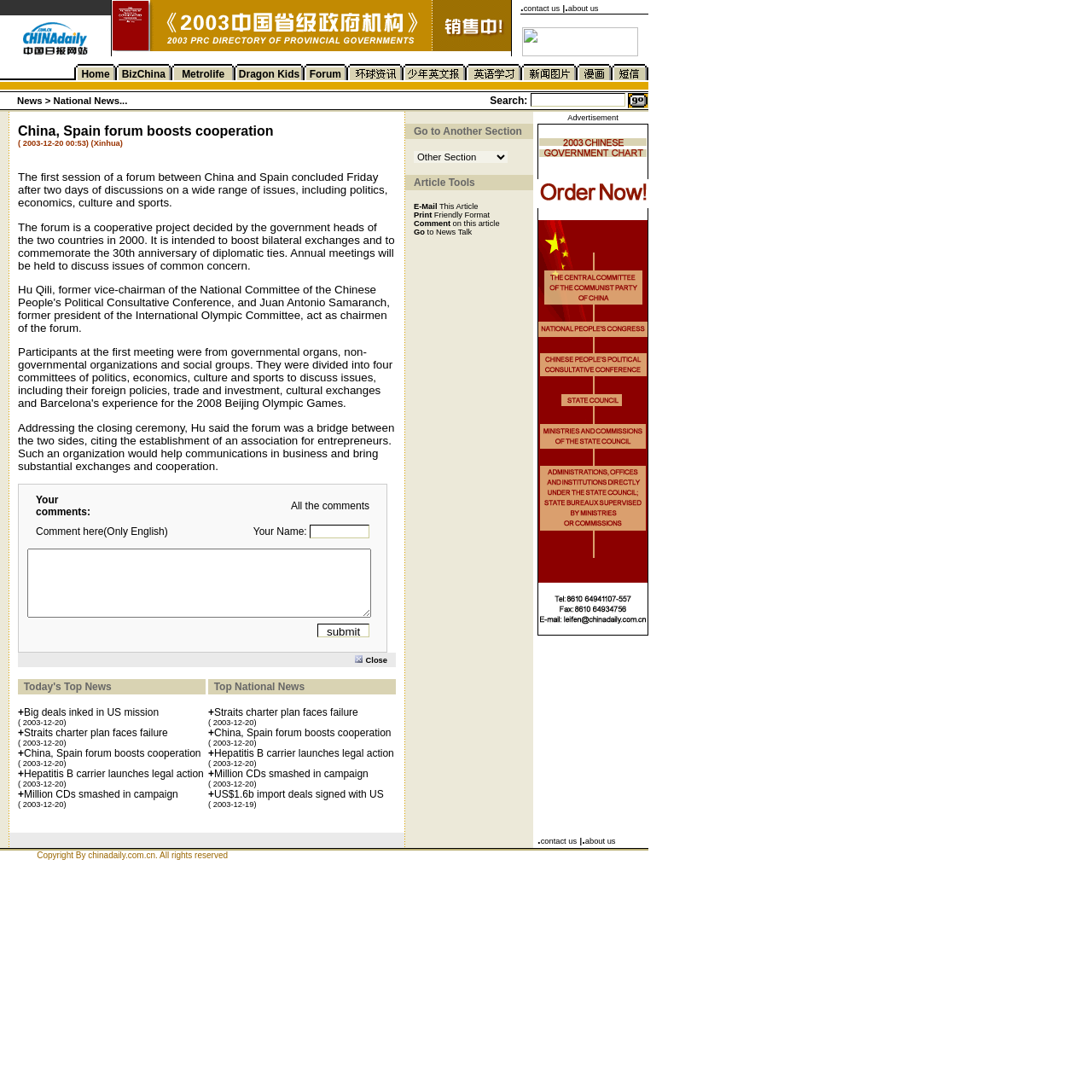Give a concise answer of one word or phrase to the question: 
How many table rows are there in the first table?

3